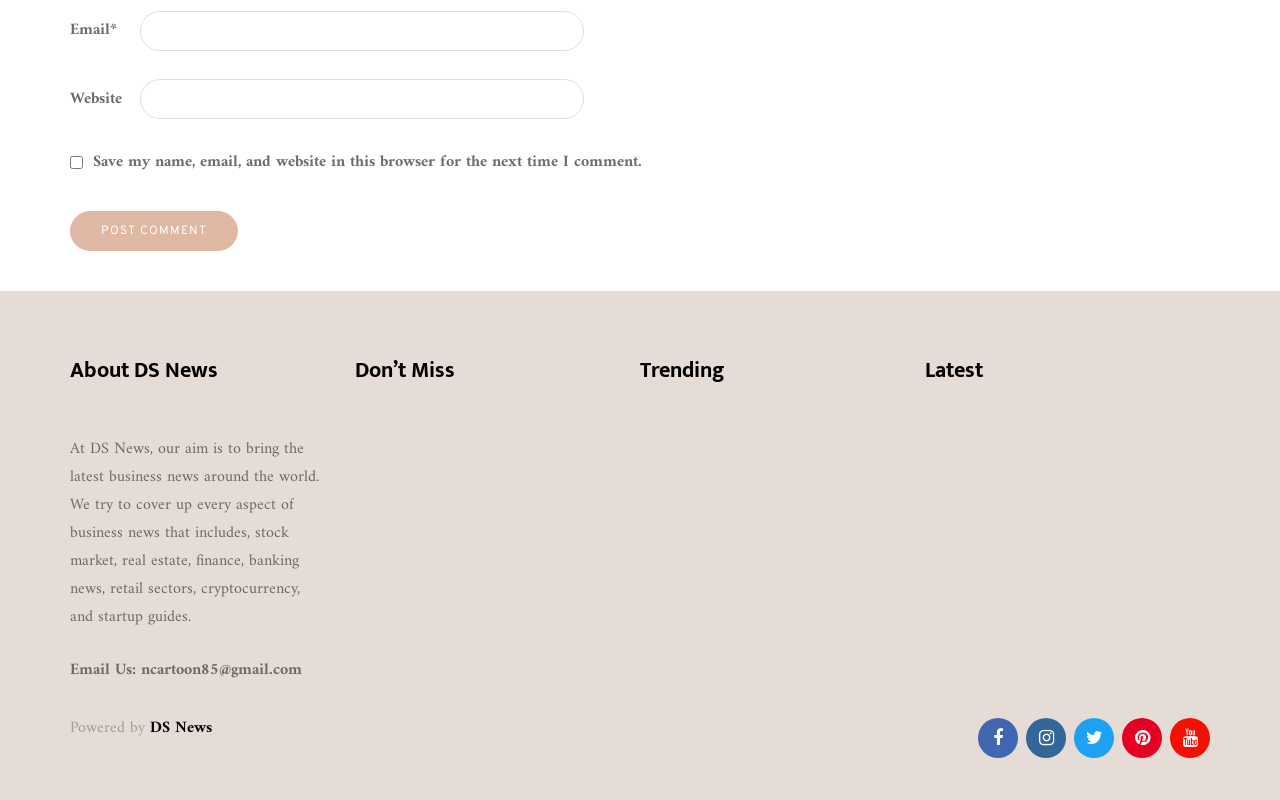Please provide a comprehensive answer to the question based on the screenshot: What is the topic of the first article under 'Don't Miss'?

By examining the webpage structure, I found that the first article under the 'Don't Miss' section has a heading 'Enhancing User Experience with AI-Powered Text Analysis', which suggests that the topic of the article is related to AI-powered text analysis.